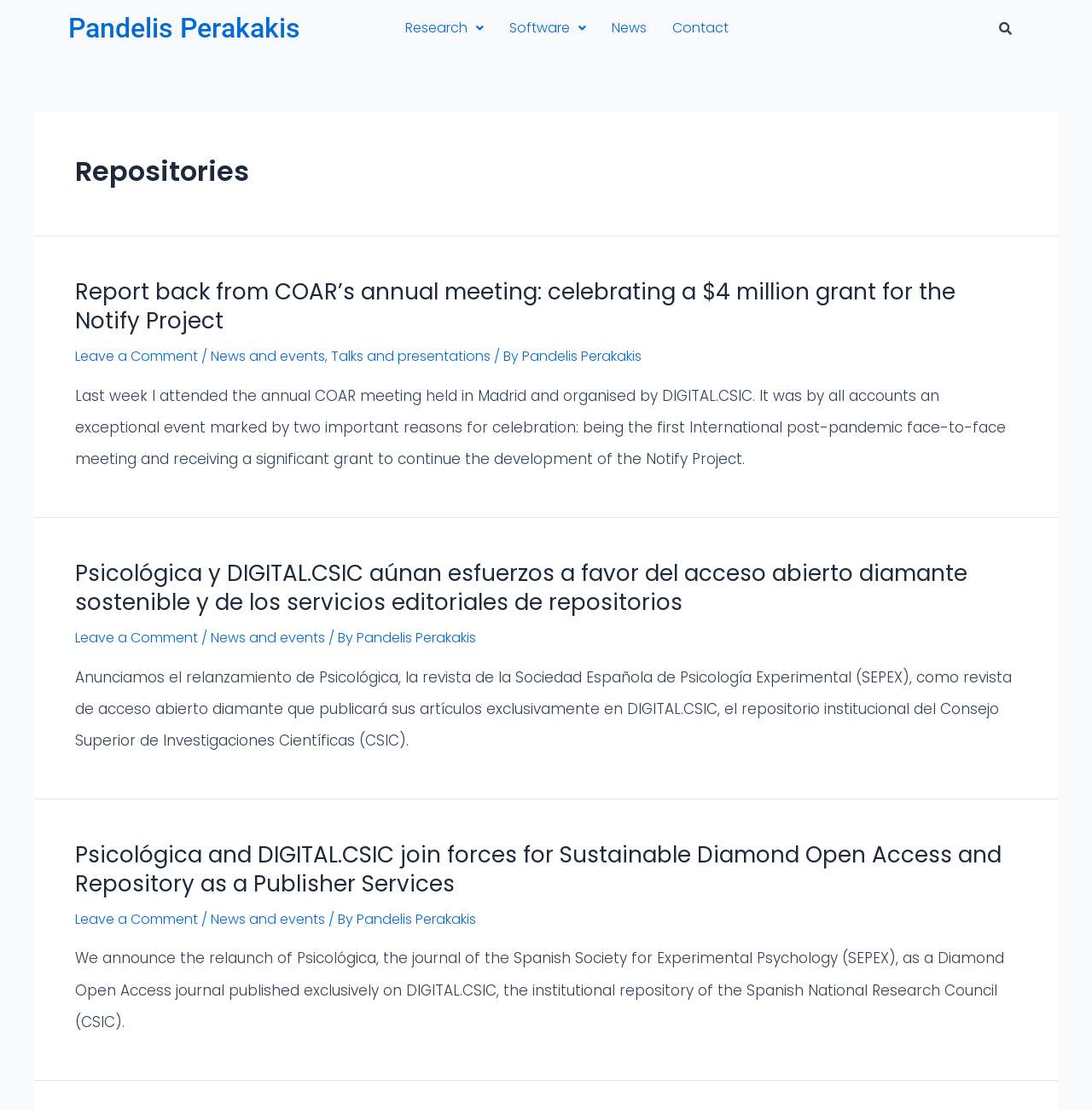What is the name of the person on this webpage?
Please analyze the image and answer the question with as much detail as possible.

The name 'Pandelis Perakakis' is mentioned as a link at the top of the webpage, and it is also mentioned as the author of several articles on the webpage.